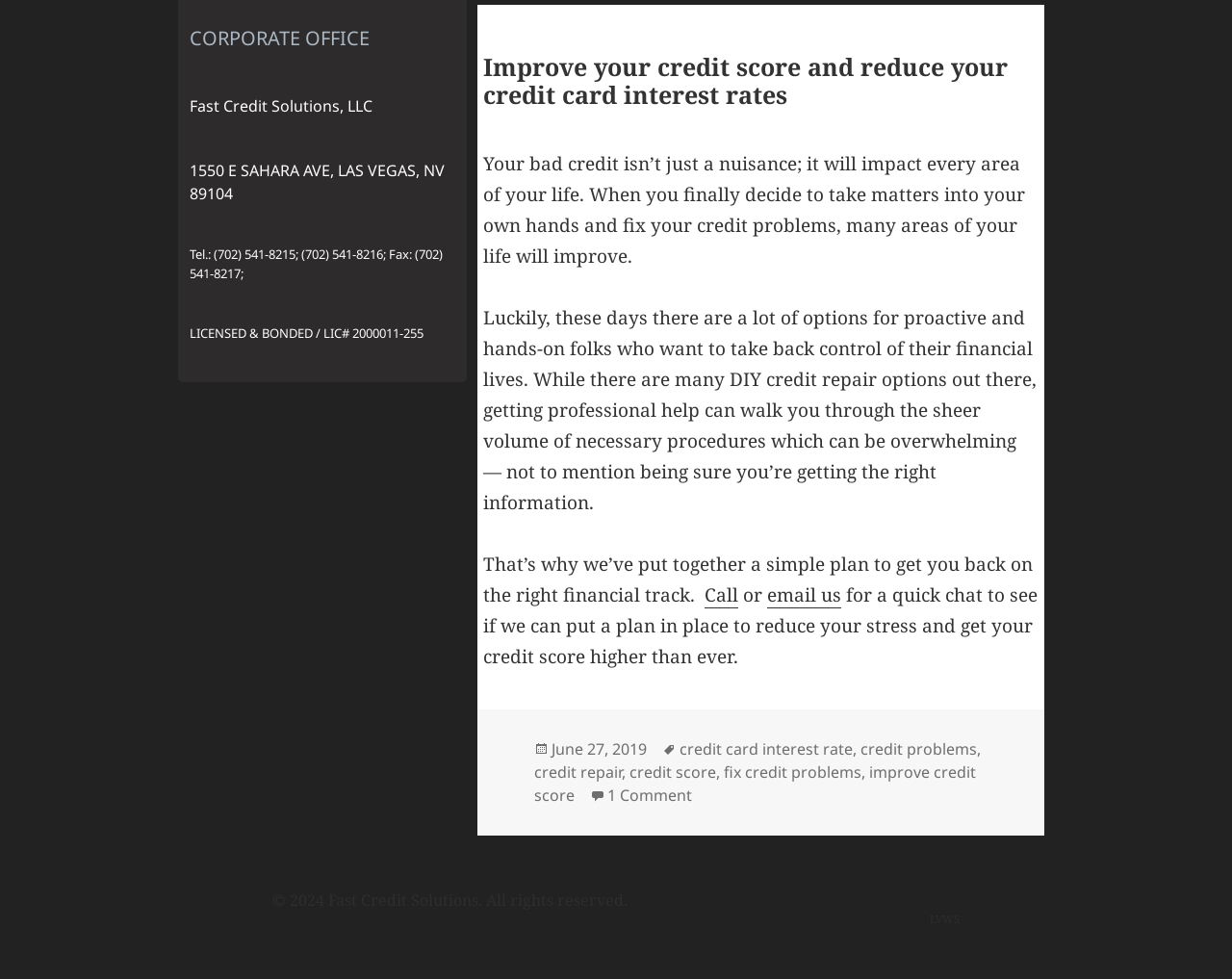What is the purpose of the company?
Refer to the image and give a detailed answer to the query.

The purpose of the company can be inferred from the content of the webpage, which discusses improving credit scores and reducing credit card interest rates. The company appears to offer credit repair services to help individuals improve their financial lives.